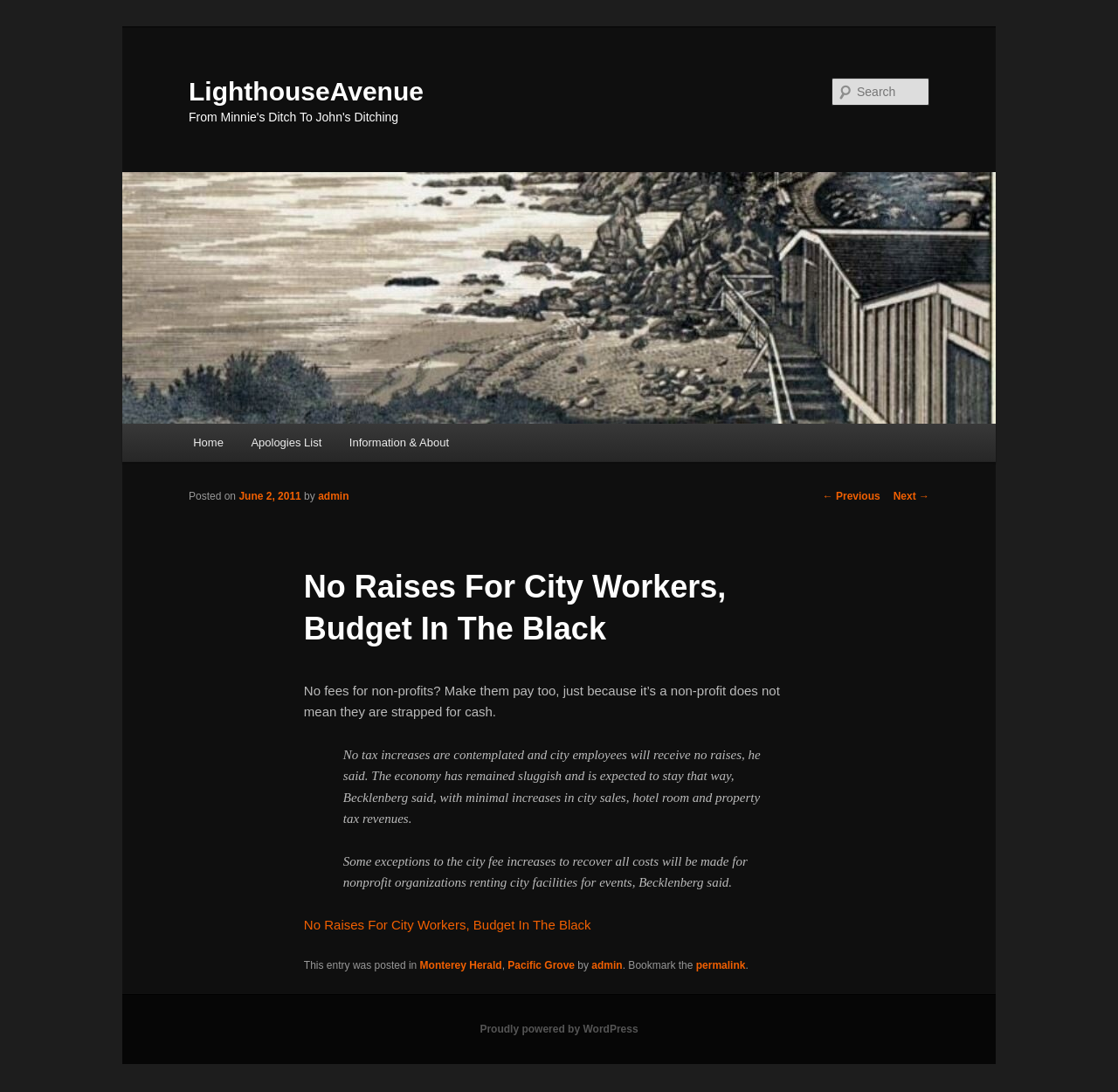Who is the author of the article?
From the screenshot, provide a brief answer in one word or phrase.

admin